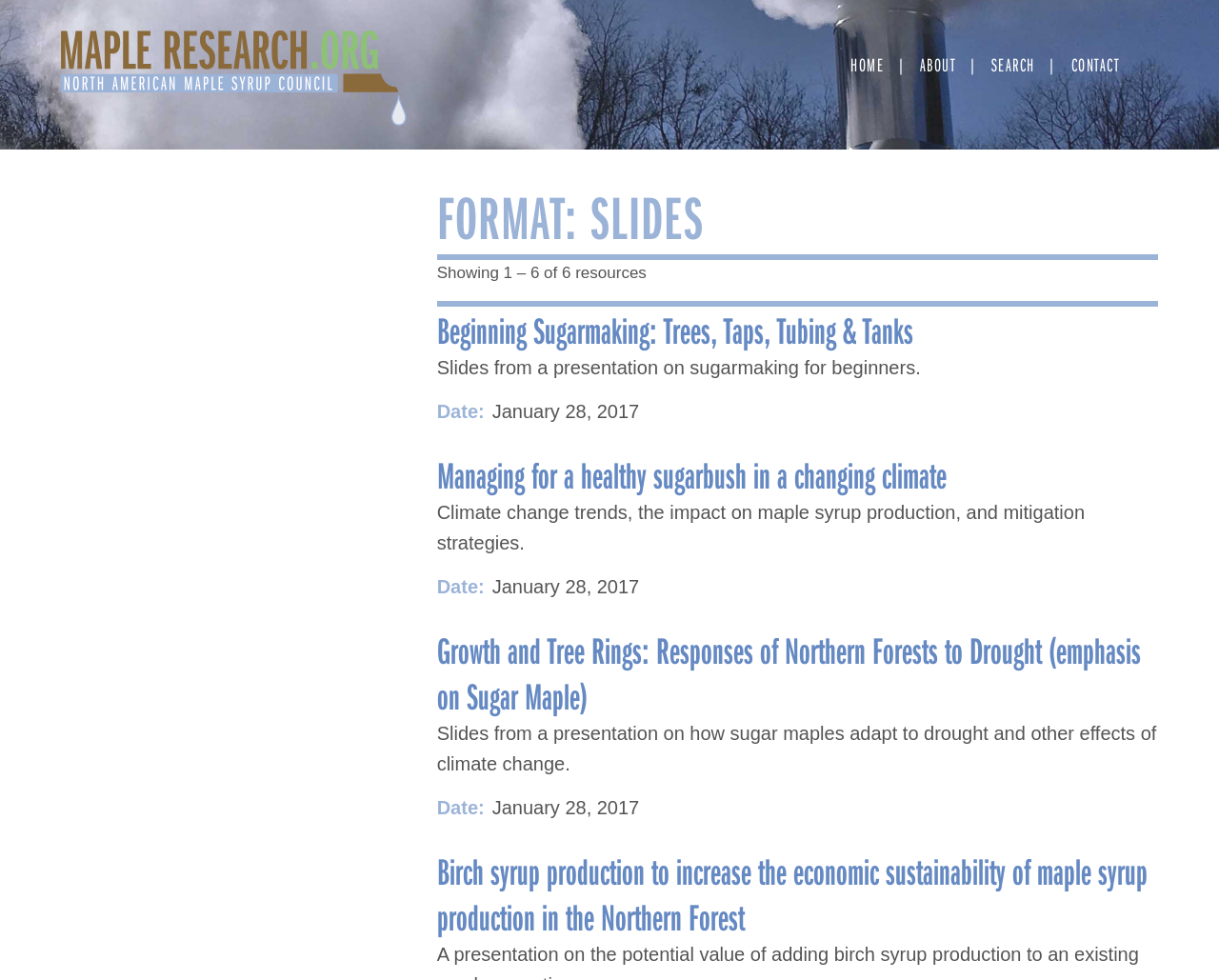Using the information in the image, could you please answer the following question in detail:
What is the focus of the fourth resource?

The focus of the fourth resource is drought and climate change, as indicated by the heading 'Growth and Tree Rings: Responses of Northern Forests to Drought (emphasis on Sugar Maple)' and the description 'Slides from a presentation on how sugar maples adapt to drought and other effects of climate change'.